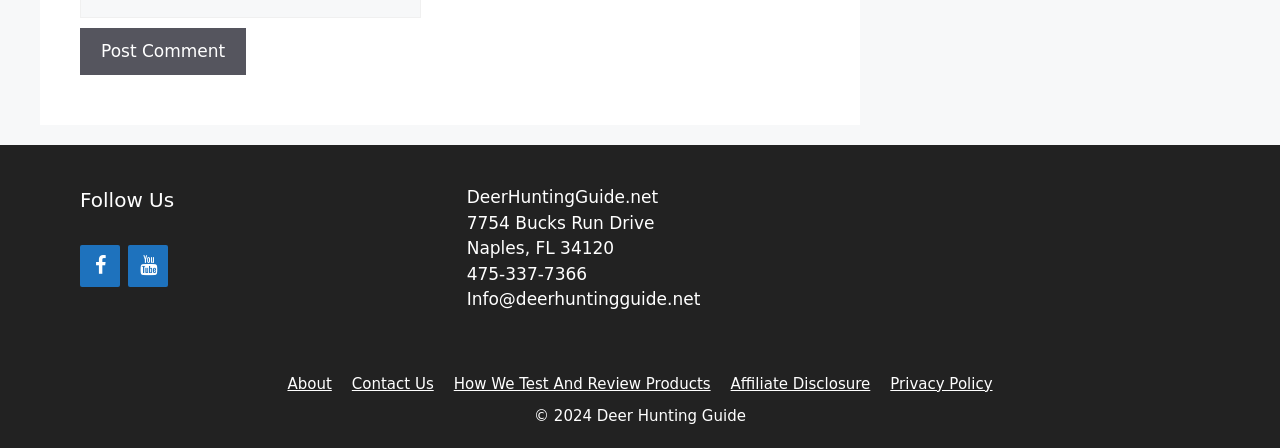Pinpoint the bounding box coordinates of the element you need to click to execute the following instruction: "Visit the About page". The bounding box should be represented by four float numbers between 0 and 1, in the format [left, top, right, bottom].

[0.225, 0.837, 0.259, 0.877]